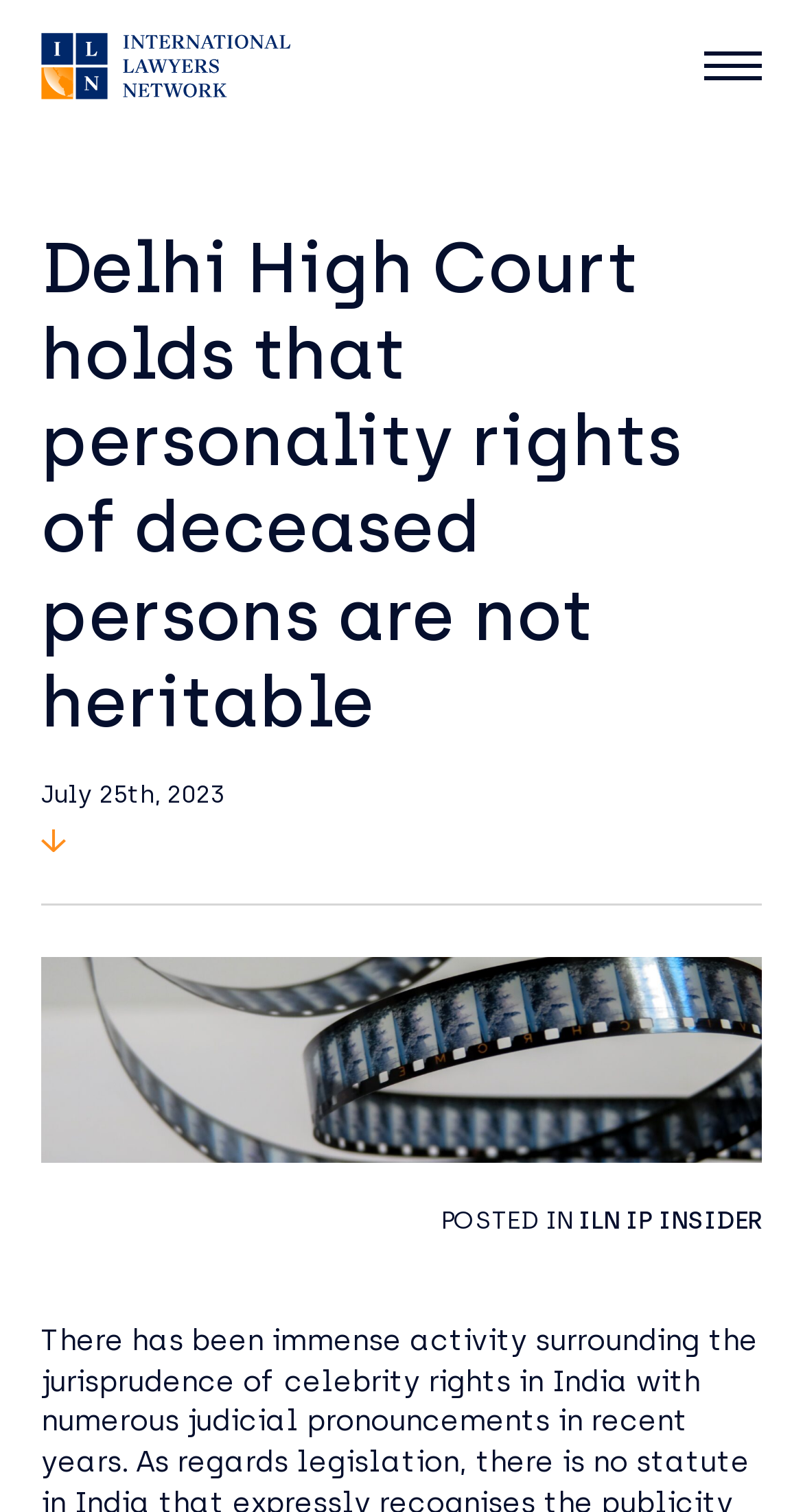Explain in detail what is displayed on the webpage.

The webpage appears to be an article or blog post discussing a recent judicial pronouncement in India regarding celebrity rights. At the top left of the page, there is a link and an image, which are likely part of the website's header or navigation menu. 

On the top right, there is another link. 

Below these elements, the main content of the webpage begins with a heading that reads "Delhi High Court holds that personality rights of deceased persons are not heritable". This heading spans almost the entire width of the page. 

Directly below the heading, there is a date "July 25th, 2023" indicating when the article was published. 

Next to the date, there is a small image, likely an icon or a thumbnail. 

A horizontal separator line divides the top section from the rest of the content. 

Below the separator, there is a large image that takes up most of the width of the page. The image is likely related to the article's content, possibly a photo of the Delhi High Court or a relevant illustration. 

At the bottom of the page, there are two lines of text. The first line reads "POSTED IN", and the second line reads "ILN IP INSIDER", which may indicate the category or section of the website where the article is posted.